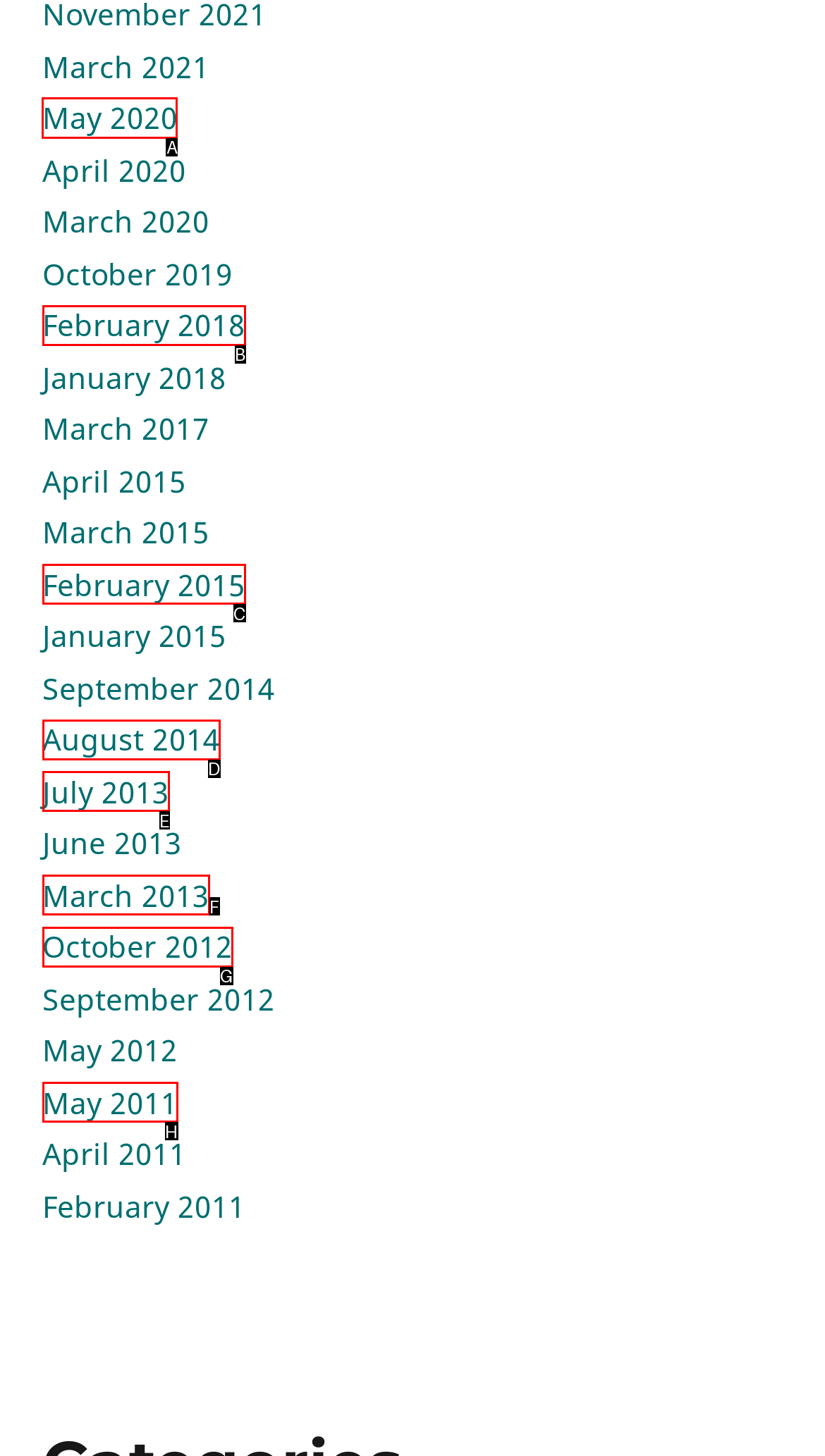Which option should be clicked to complete this task: view May 2020
Reply with the letter of the correct choice from the given choices.

A